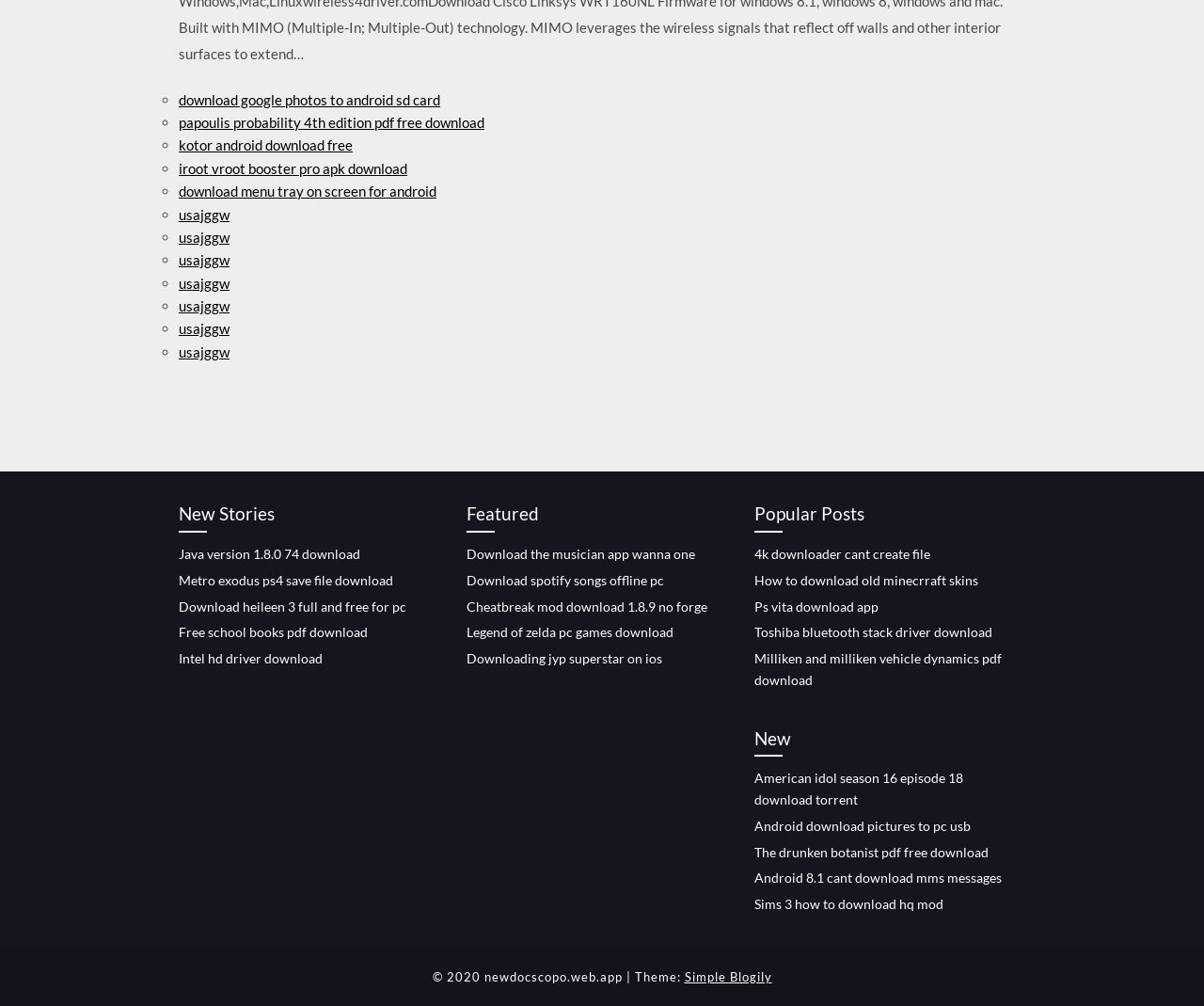Answer succinctly with a single word or phrase:
What is the theme of the webpage?

Simple Blogily